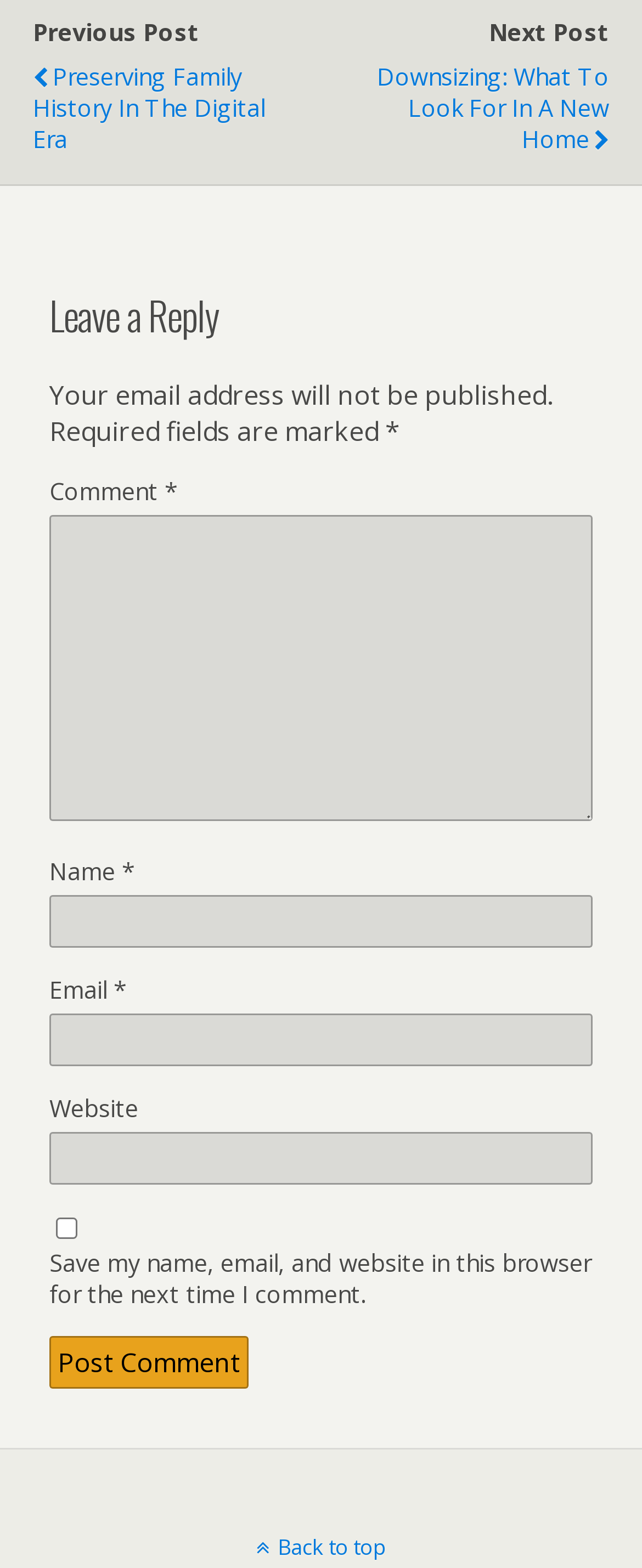Find the bounding box coordinates of the element to click in order to complete the given instruction: "Click on the previous post link."

[0.051, 0.031, 0.491, 0.107]